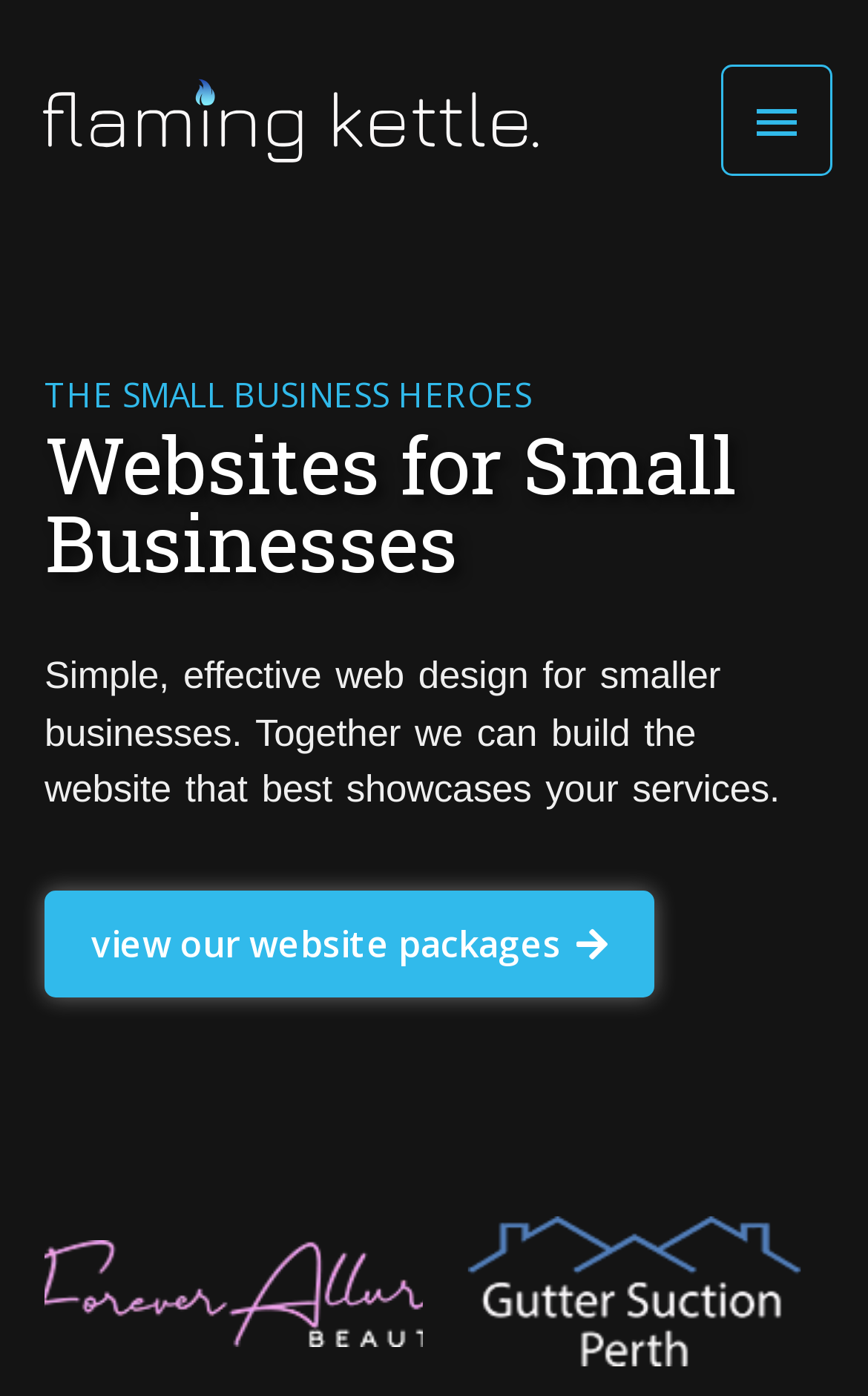What is the purpose of the website?
Based on the visual, give a brief answer using one word or a short phrase.

Web design for small businesses